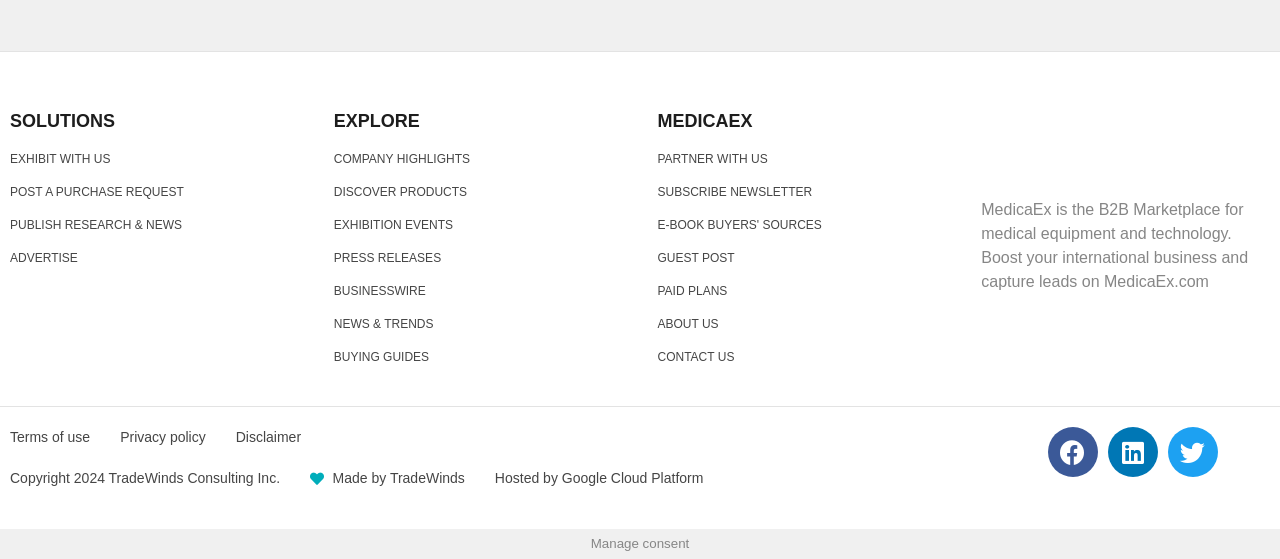Please locate the clickable area by providing the bounding box coordinates to follow this instruction: "Click on the 'Show Comments' button".

None